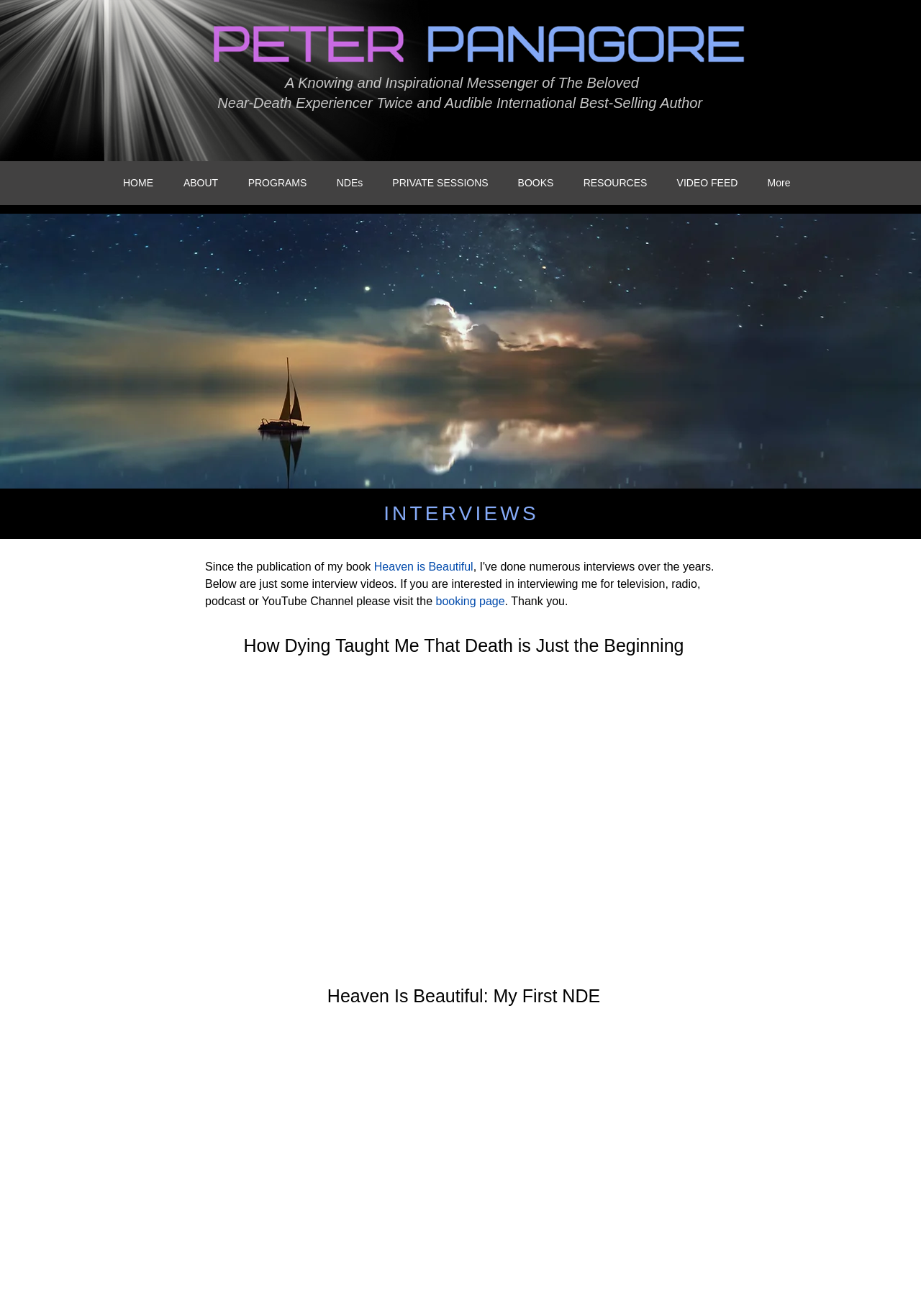Please analyze the image and give a detailed answer to the question:
What is the title of the first book mentioned?

The first book mentioned is 'Heaven is Beautiful', which is linked in the StaticText element 'Since the publication of my book'.